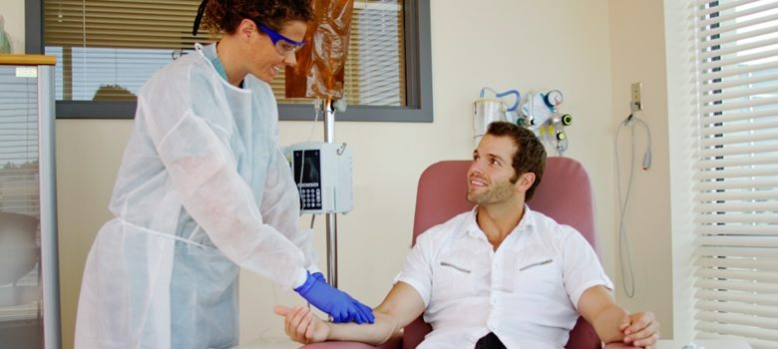What is the healthcare professional wearing?
Based on the screenshot, give a detailed explanation to answer the question.

The healthcare professional in the image is wearing a white protective gown, which is a standard attire in medical settings, and blue gloves, which are likely used to maintain hygiene and prevent the spread of infection.